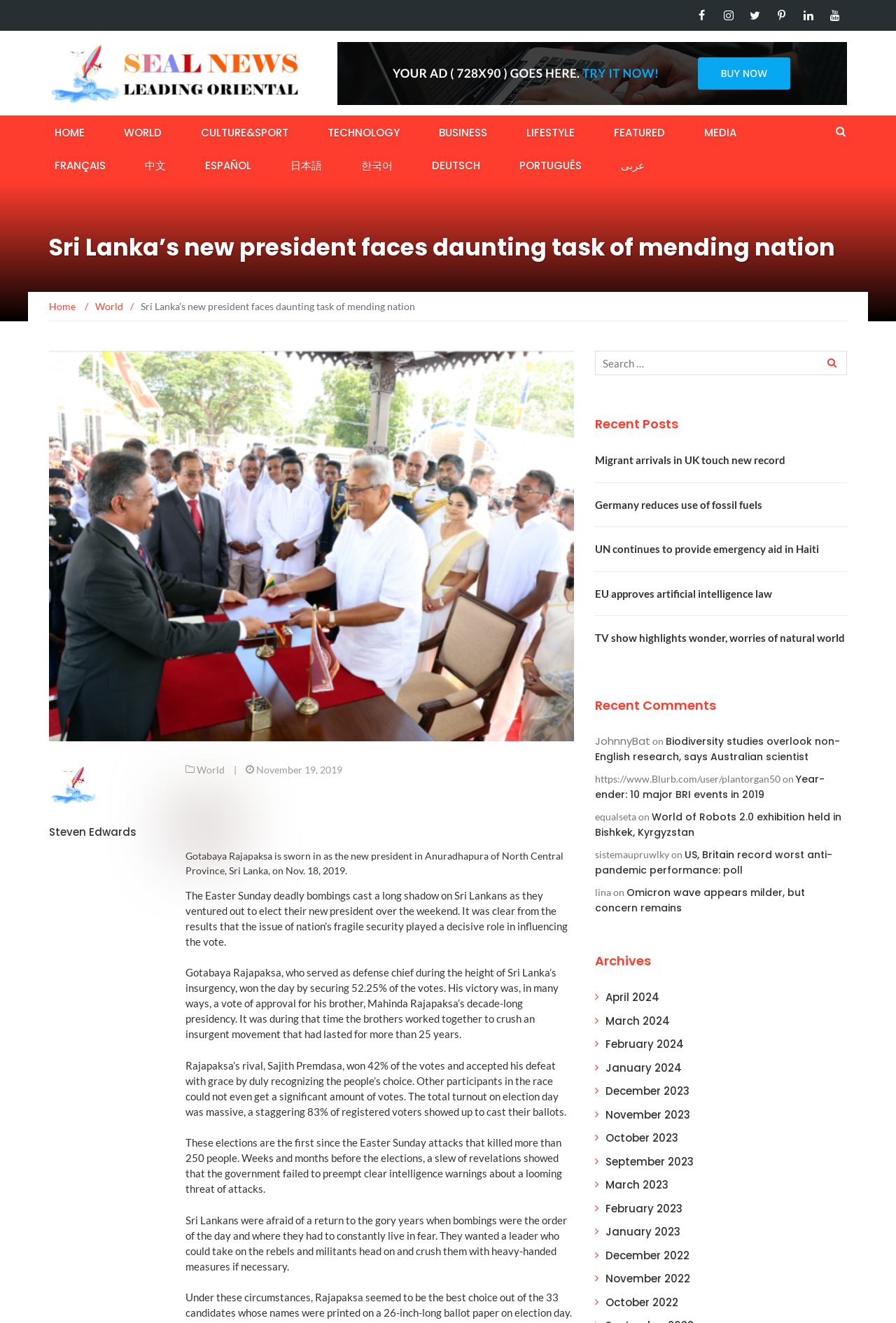Identify the bounding box coordinates of the area that should be clicked in order to complete the given instruction: "Go to HOME page". The bounding box coordinates should be four float numbers between 0 and 1, i.e., [left, top, right, bottom].

[0.055, 0.088, 0.101, 0.112]